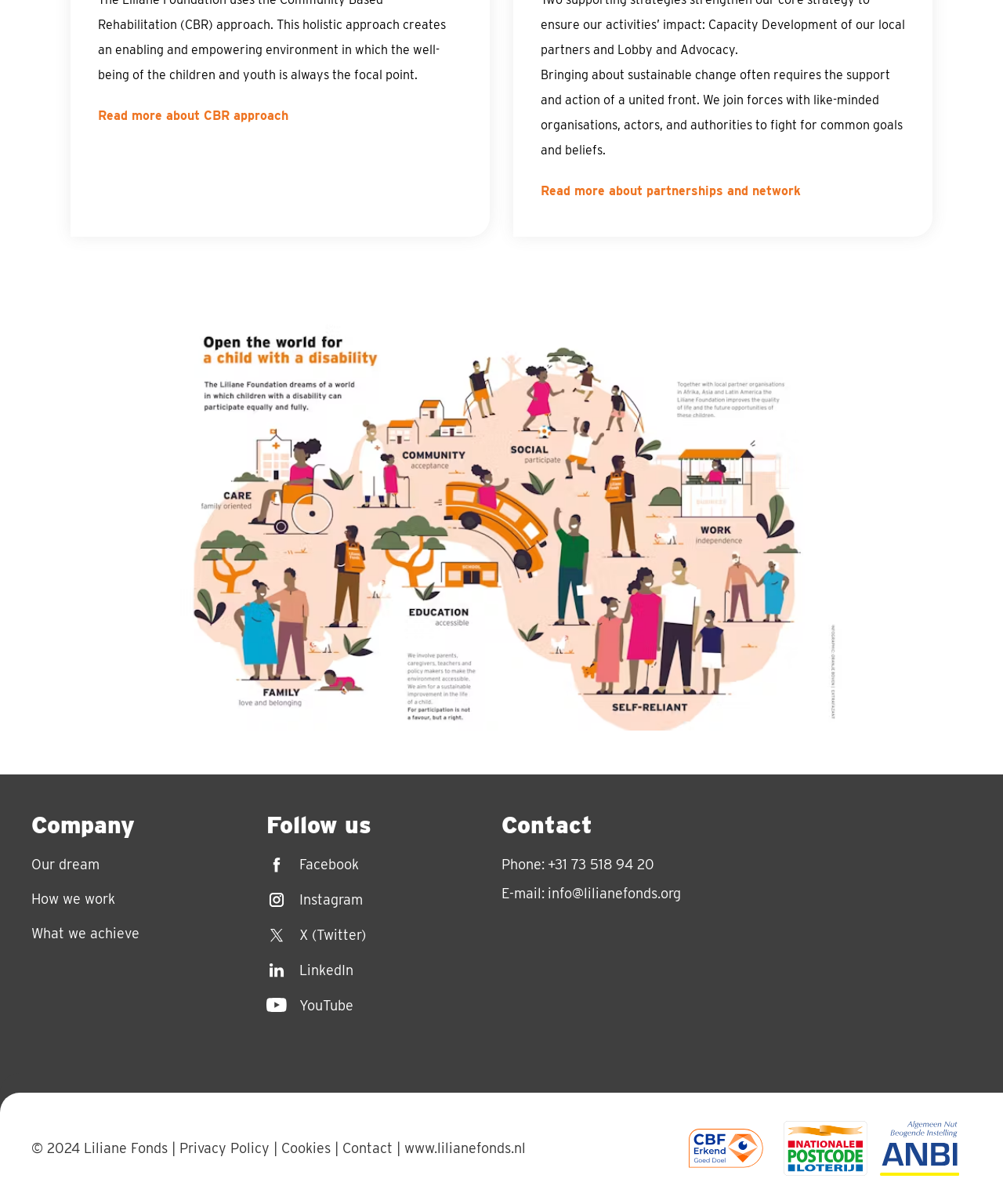Using the provided element description: "Pay Online", identify the bounding box coordinates. The coordinates should be four floats between 0 and 1 in the order [left, top, right, bottom].

None